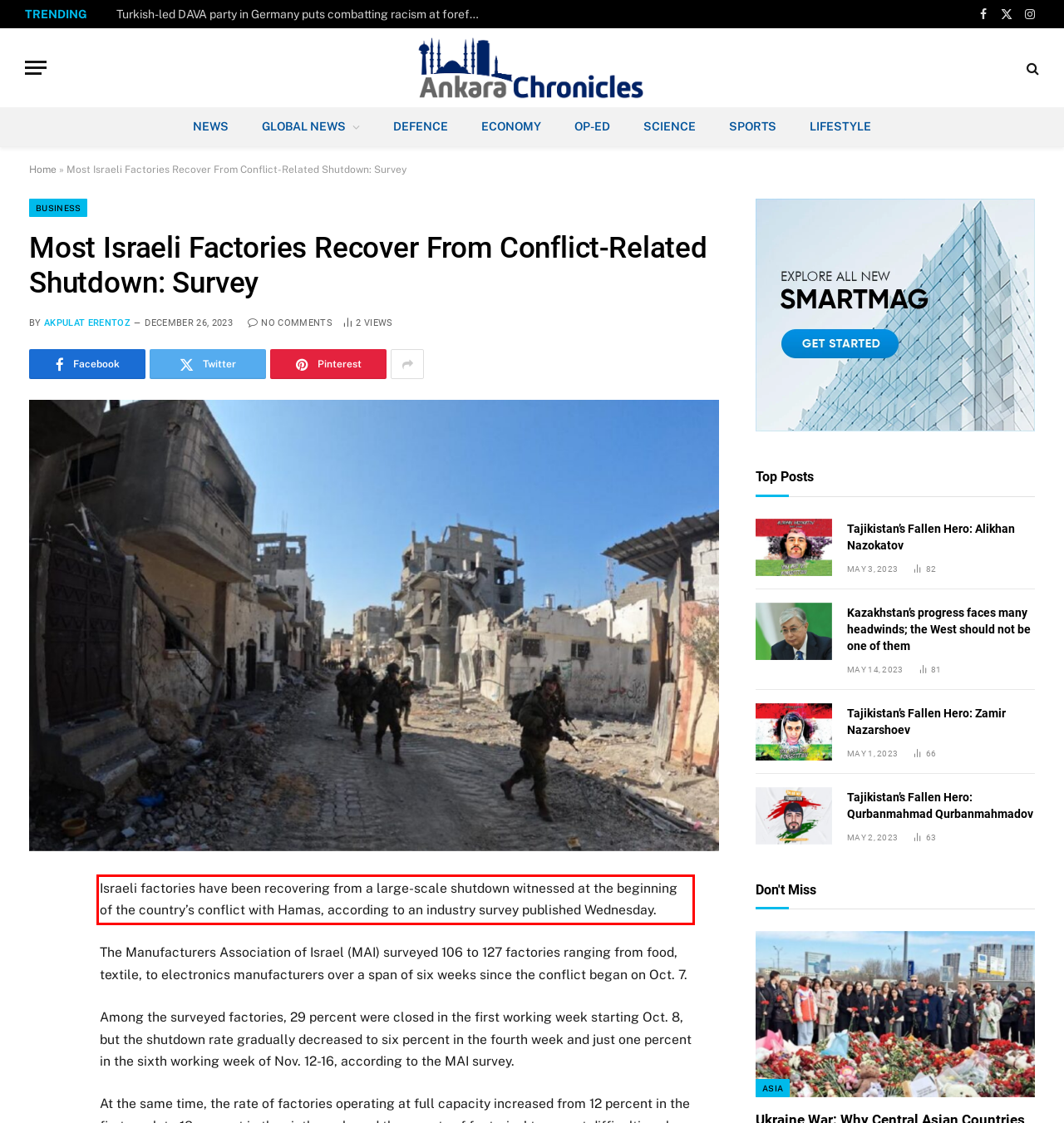Given a screenshot of a webpage, identify the red bounding box and perform OCR to recognize the text within that box.

Israeli factories have been recovering from a large-scale shutdown witnessed at the beginning of the country’s conflict with Hamas, according to an industry survey published Wednesday.